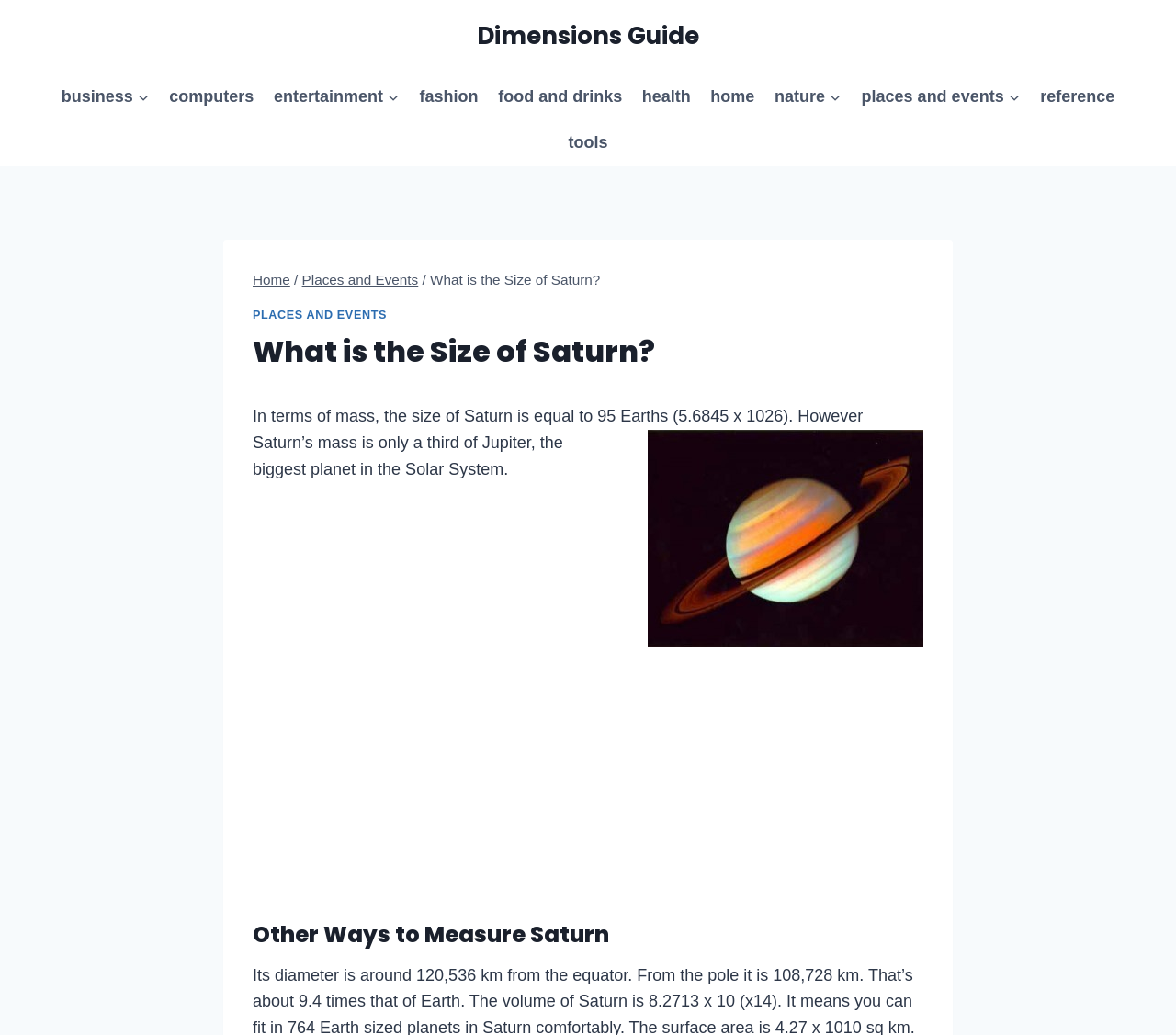Generate the text of the webpage's primary heading.

What is the Size of Saturn?